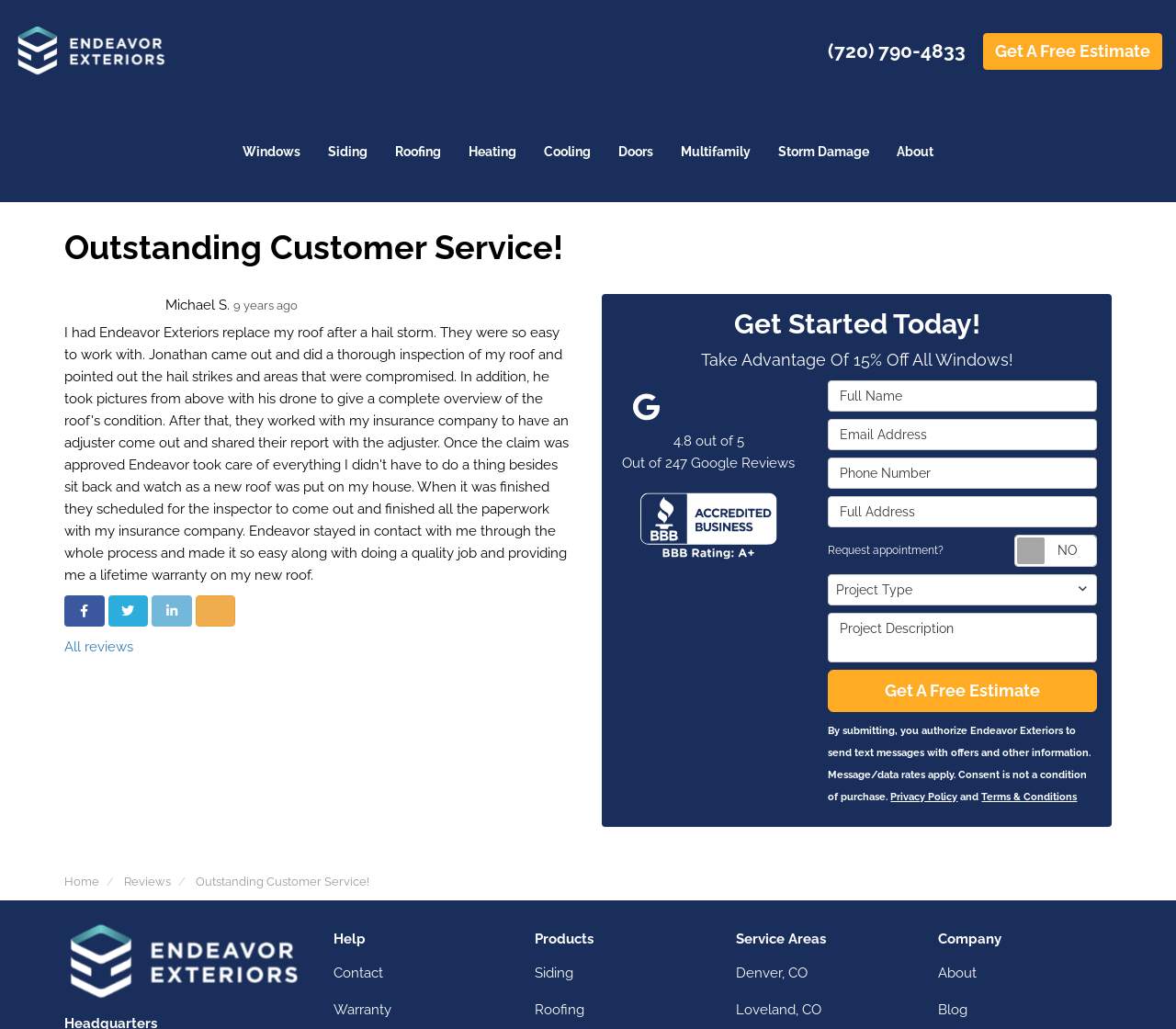What is the logo of Endeavor Exteriors?
Based on the content of the image, thoroughly explain and answer the question.

The logo of Endeavor Exteriors is an image that can be found at the top left corner of the webpage, and it is also used as a link to the homepage.